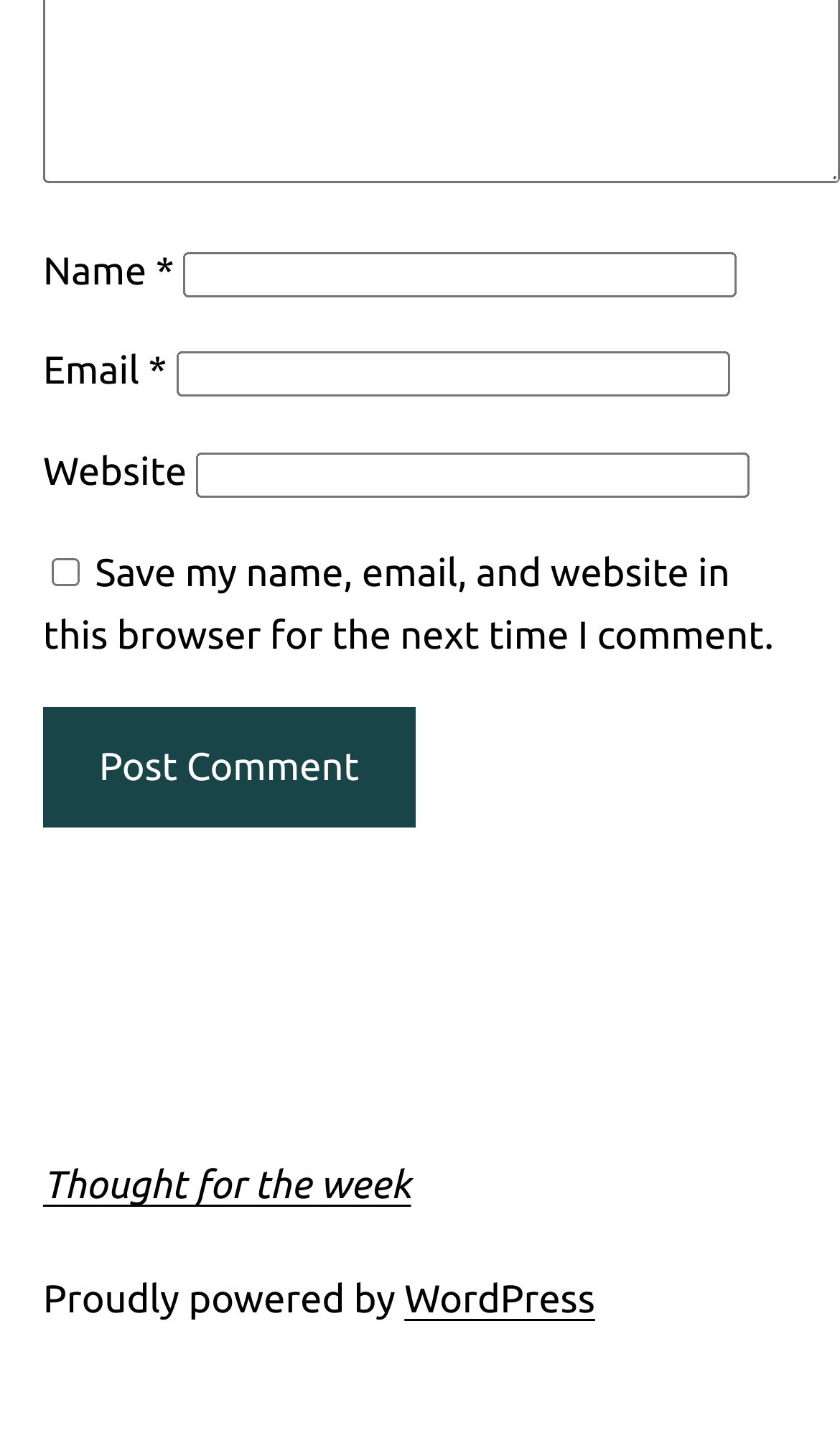Based on the visual content of the image, answer the question thoroughly: Is the email field required?

The email field is required because the textbox element with the label 'Email' has the 'required' attribute set to True.